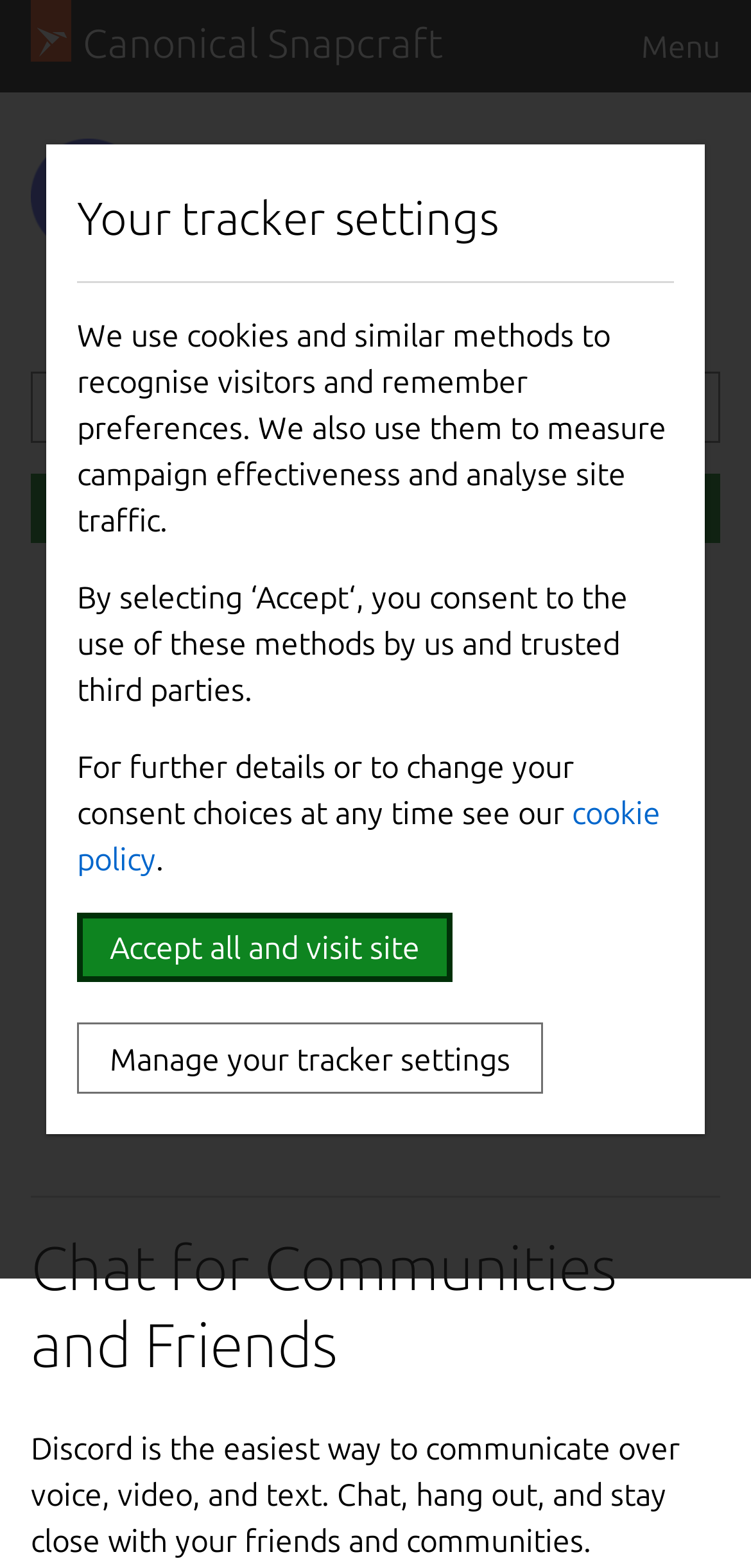What is the function of the 'Install' button?
Refer to the image and provide a detailed answer to the question.

I found a button element with the text 'Install' which suggests that its function is to initiate the installation process of Discord.